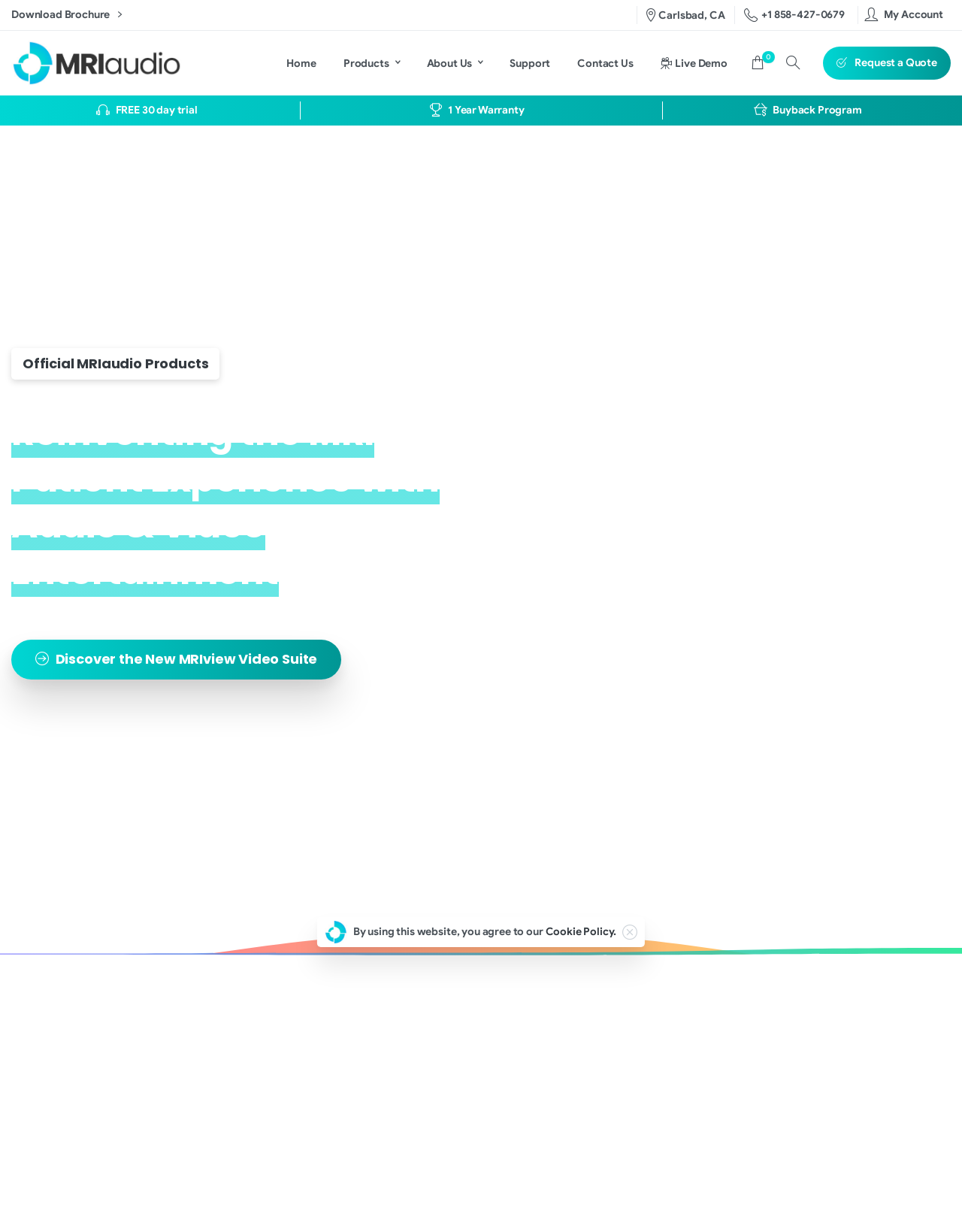Identify the bounding box coordinates of the part that should be clicked to carry out this instruction: "Explore products".

[0.351, 0.038, 0.422, 0.065]